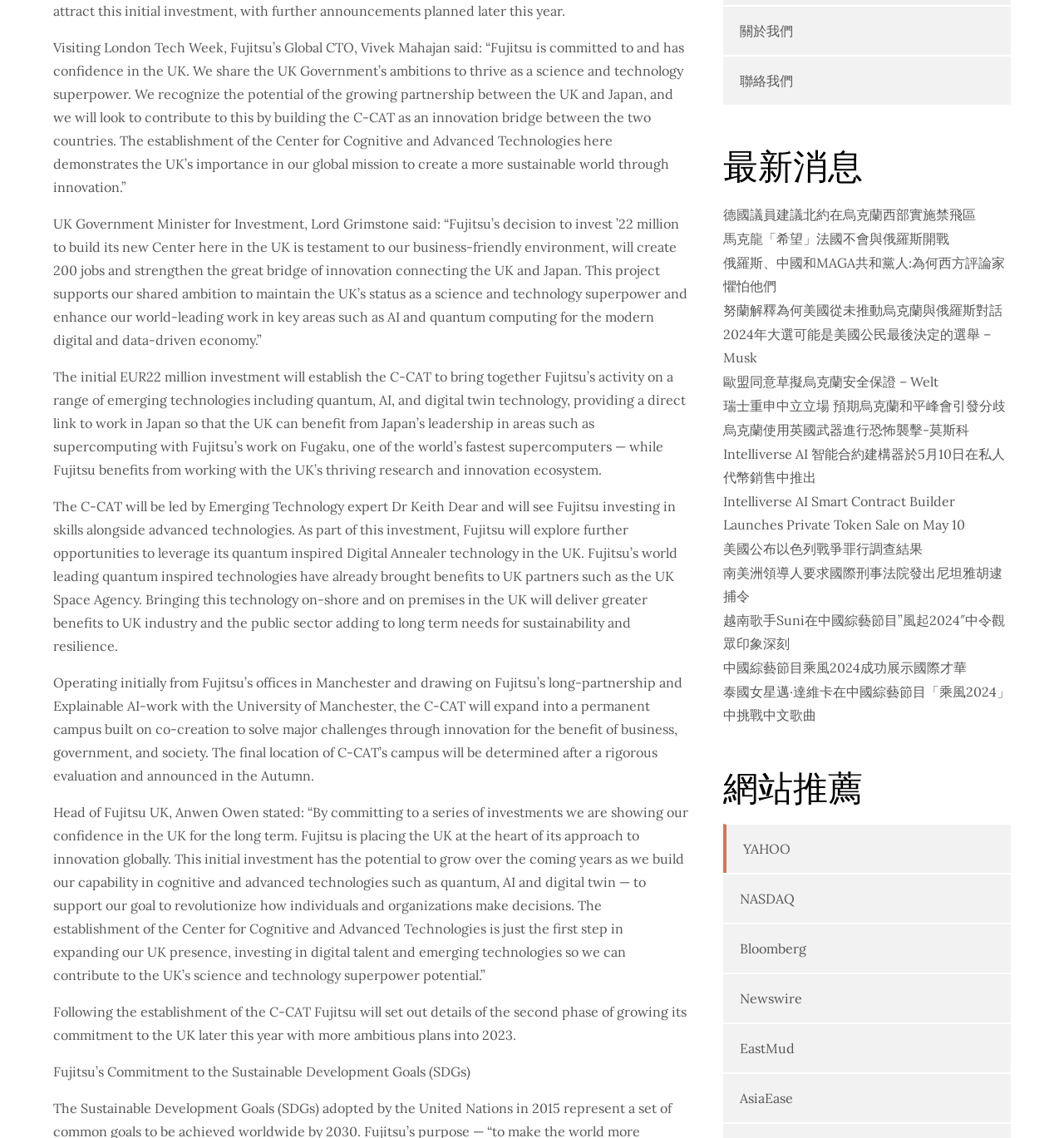Find and indicate the bounding box coordinates of the region you should select to follow the given instruction: "Go to the 'Home' page".

None